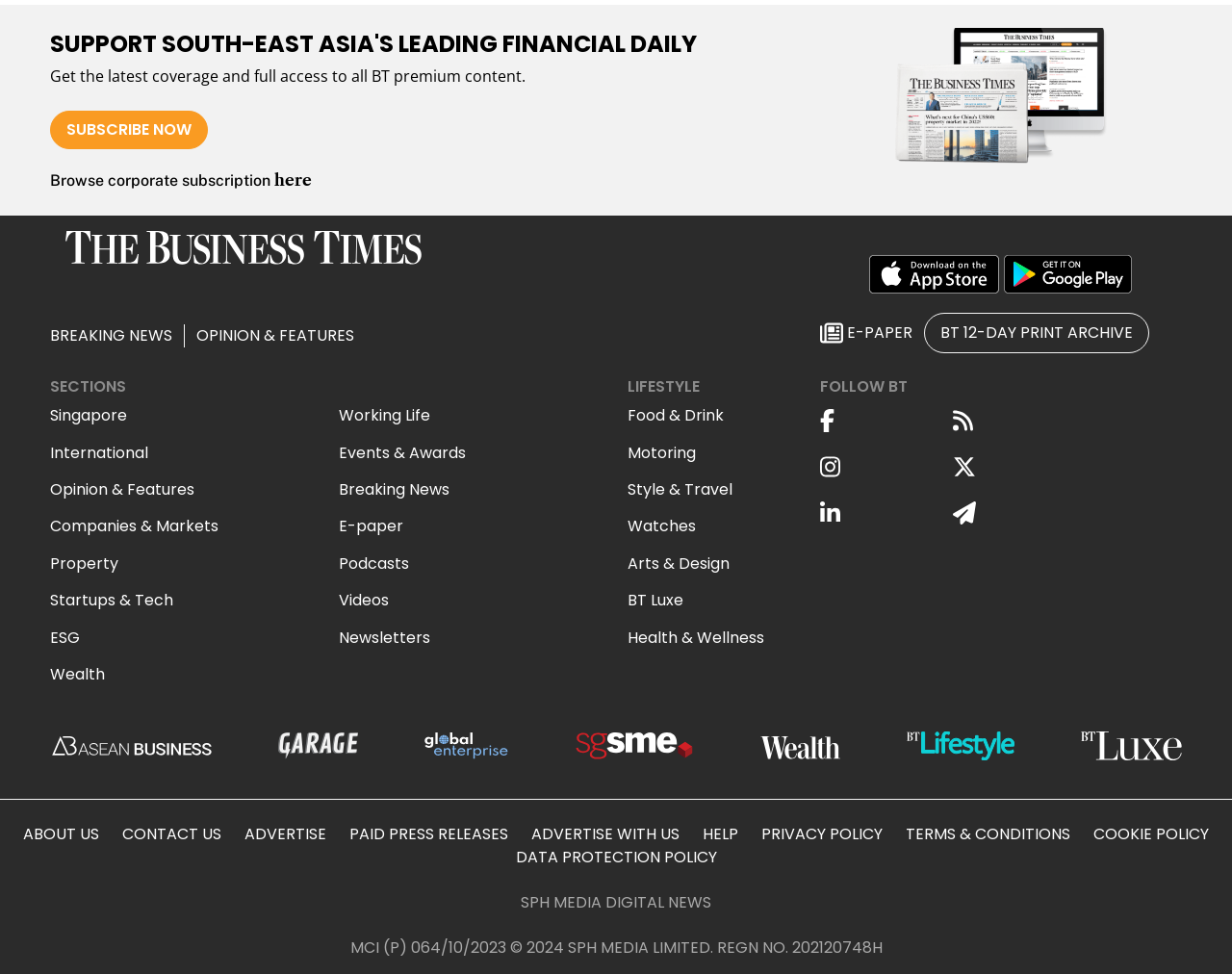How many social media platforms are available for sharing?
Please answer using one word or phrase, based on the screenshot.

6